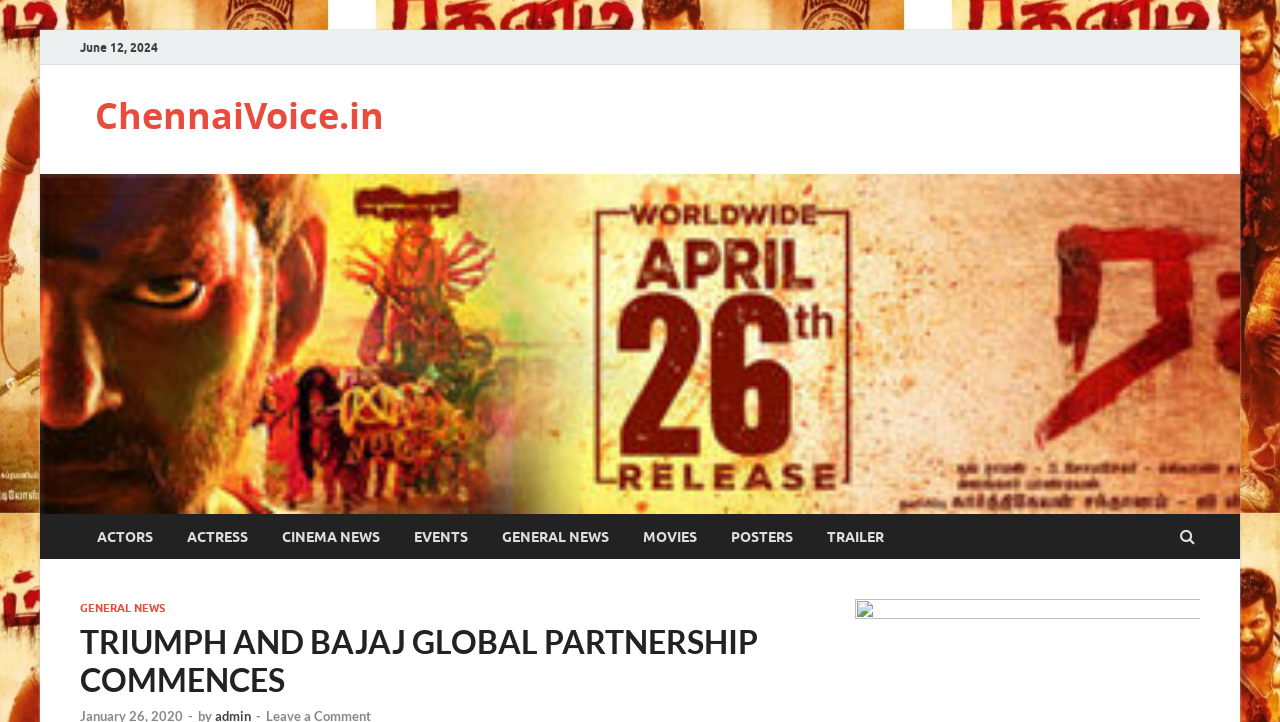Find the bounding box coordinates for the area that must be clicked to perform this action: "View the 'Test Tube Holder Dimensions' heading".

None